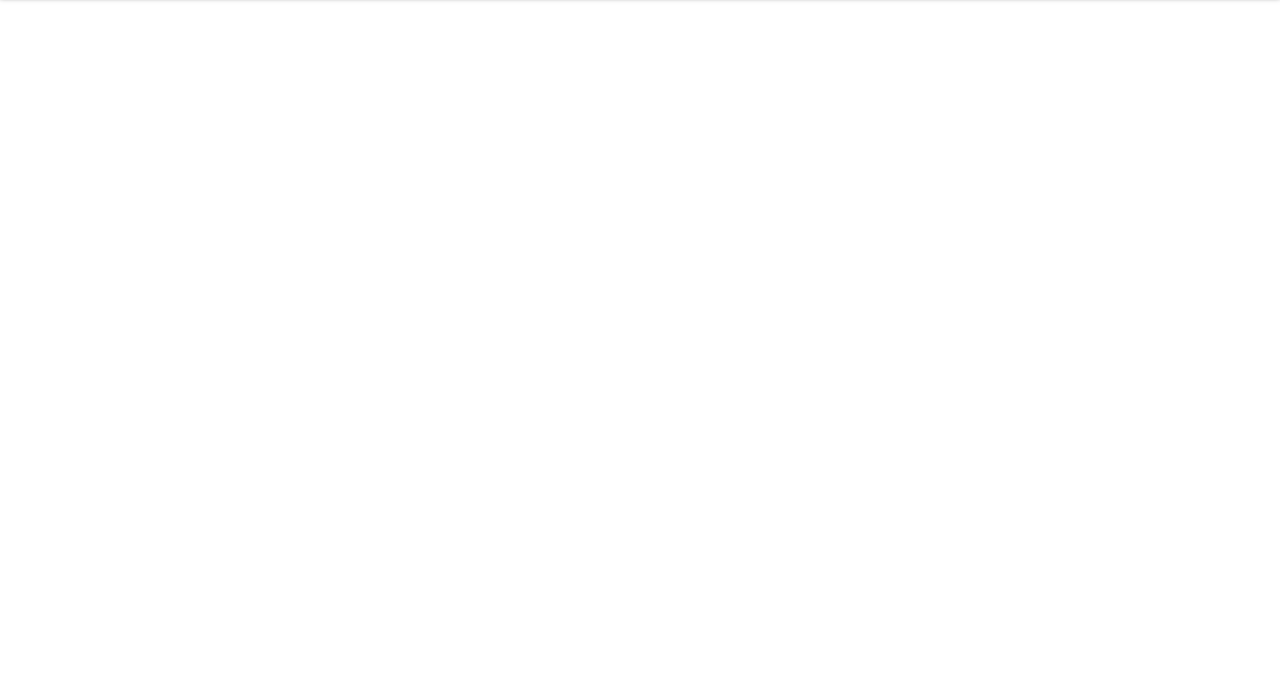Please answer the following question using a single word or phrase: 
What is the registration number of TransUnion International UK Limited?

737740